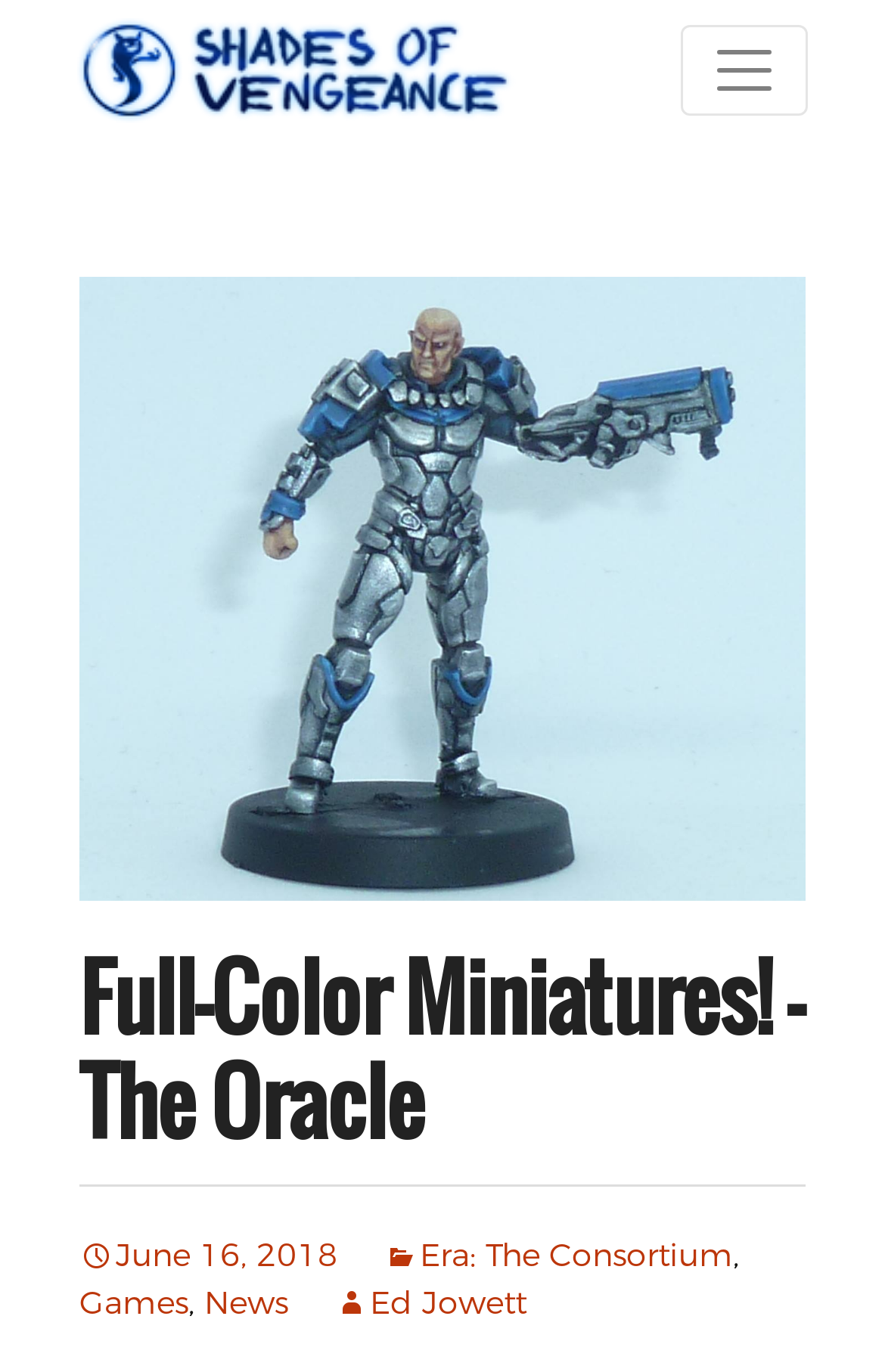What is the name of the latest article?
Using the image, provide a detailed and thorough answer to the question.

I found the latest article by looking at the heading element with the text 'Full-Color Miniatures! – The Oracle' which is located at the top of the webpage, indicating it's the latest article.